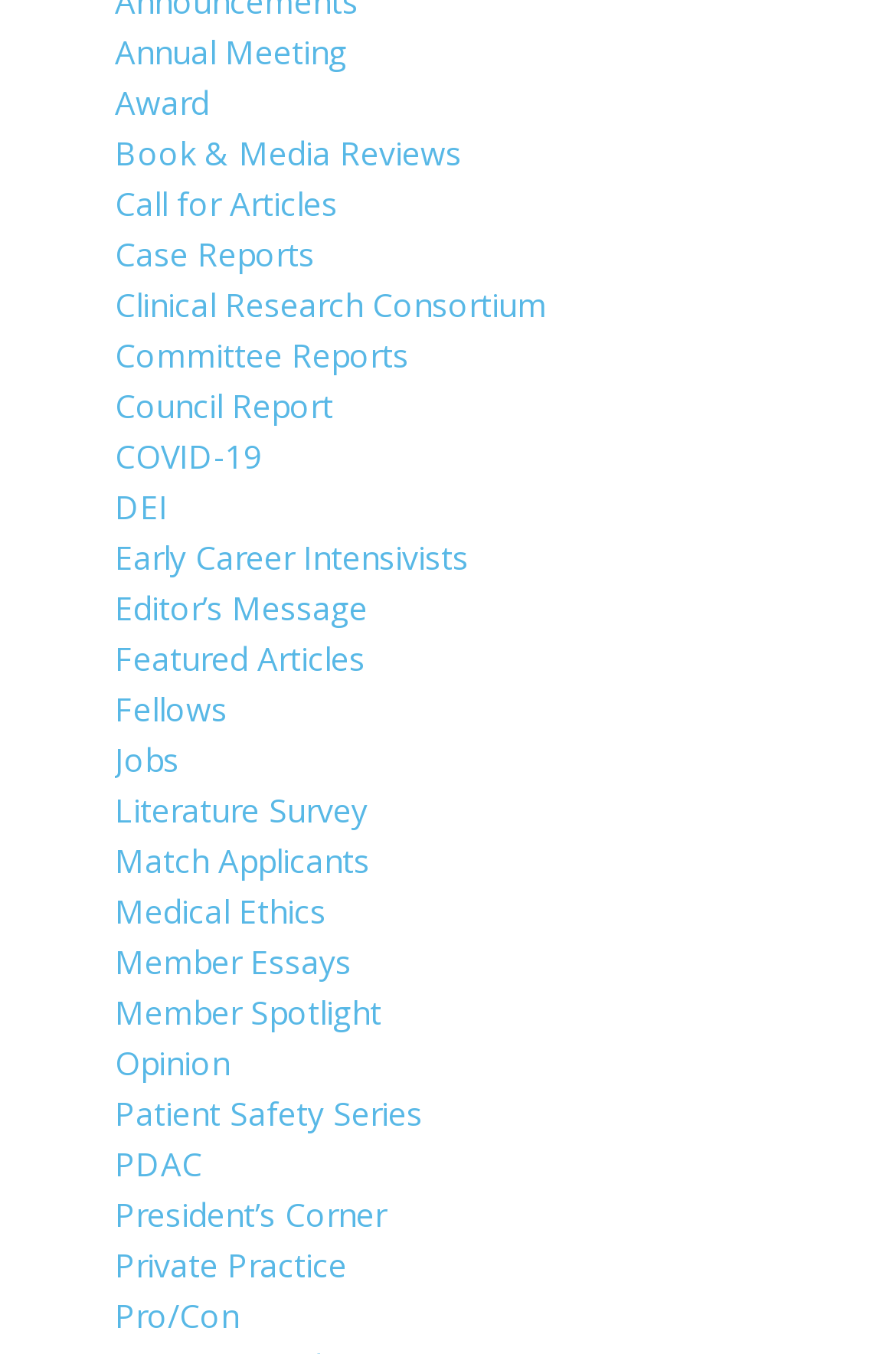Pinpoint the bounding box coordinates of the clickable element to carry out the following instruction: "Learn about Medical Ethics."

[0.128, 0.657, 0.364, 0.69]